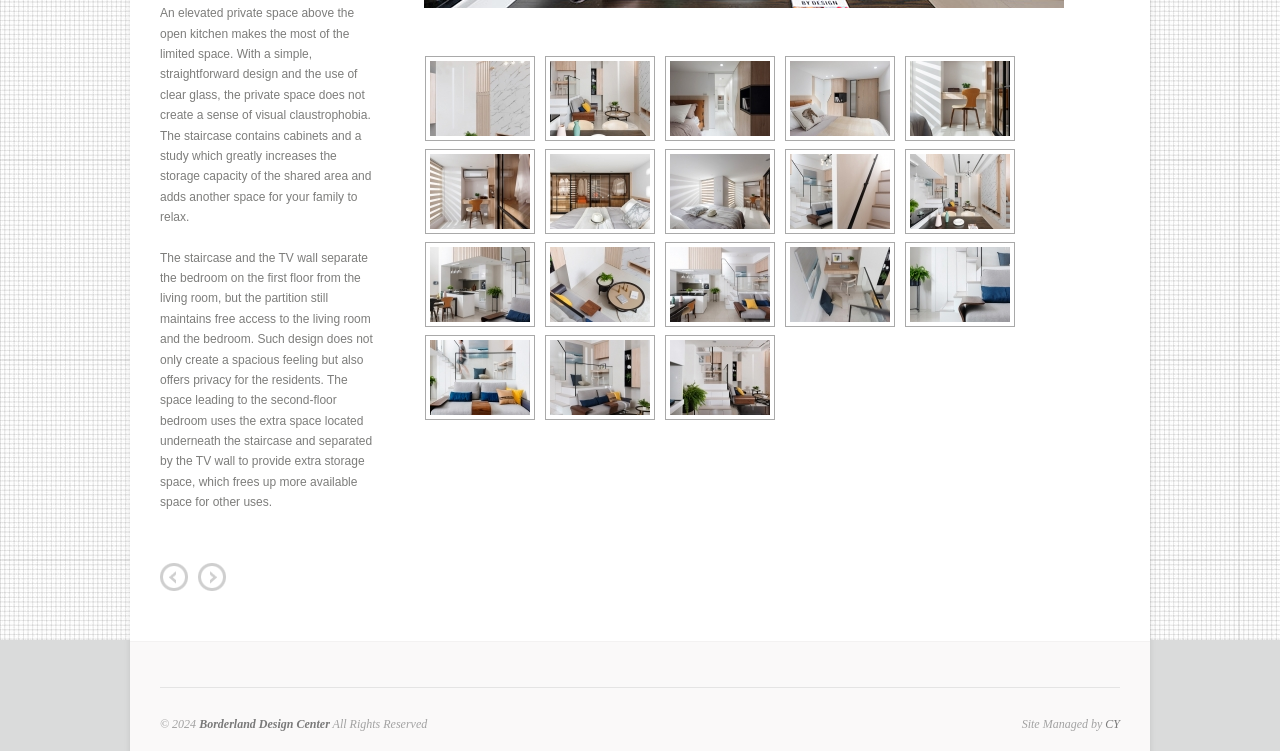For the element described, predict the bounding box coordinates as (top-left x, top-left y, bottom-right x, bottom-right y). All values should be between 0 and 1. Element description: Borderland Design Center

[0.156, 0.954, 0.258, 0.973]